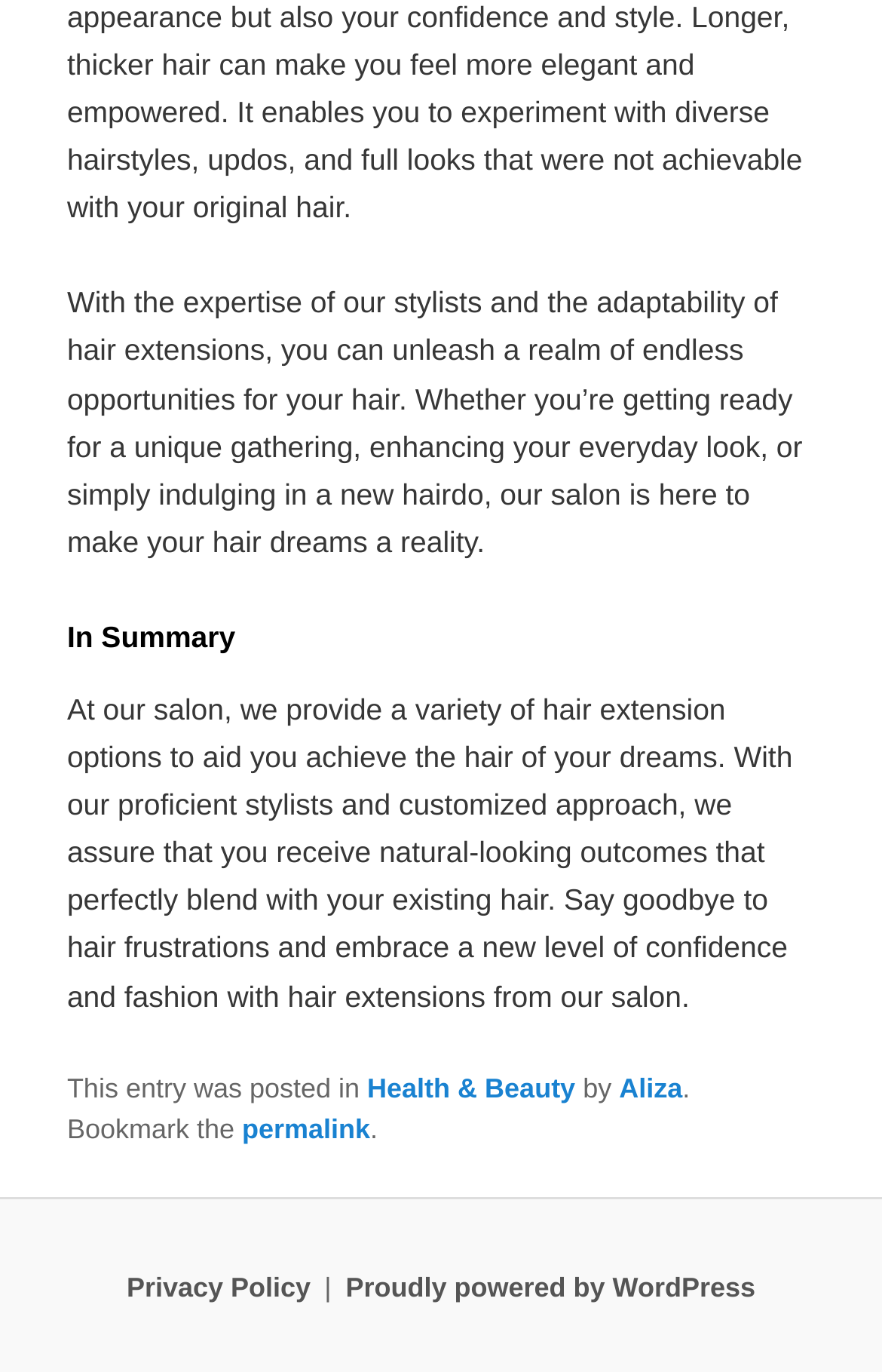What platform is used to power this website?
Please use the image to provide an in-depth answer to the question.

At the bottom of the webpage, there is a link element with the text 'Proudly powered by WordPress', indicating that this website is powered by WordPress.